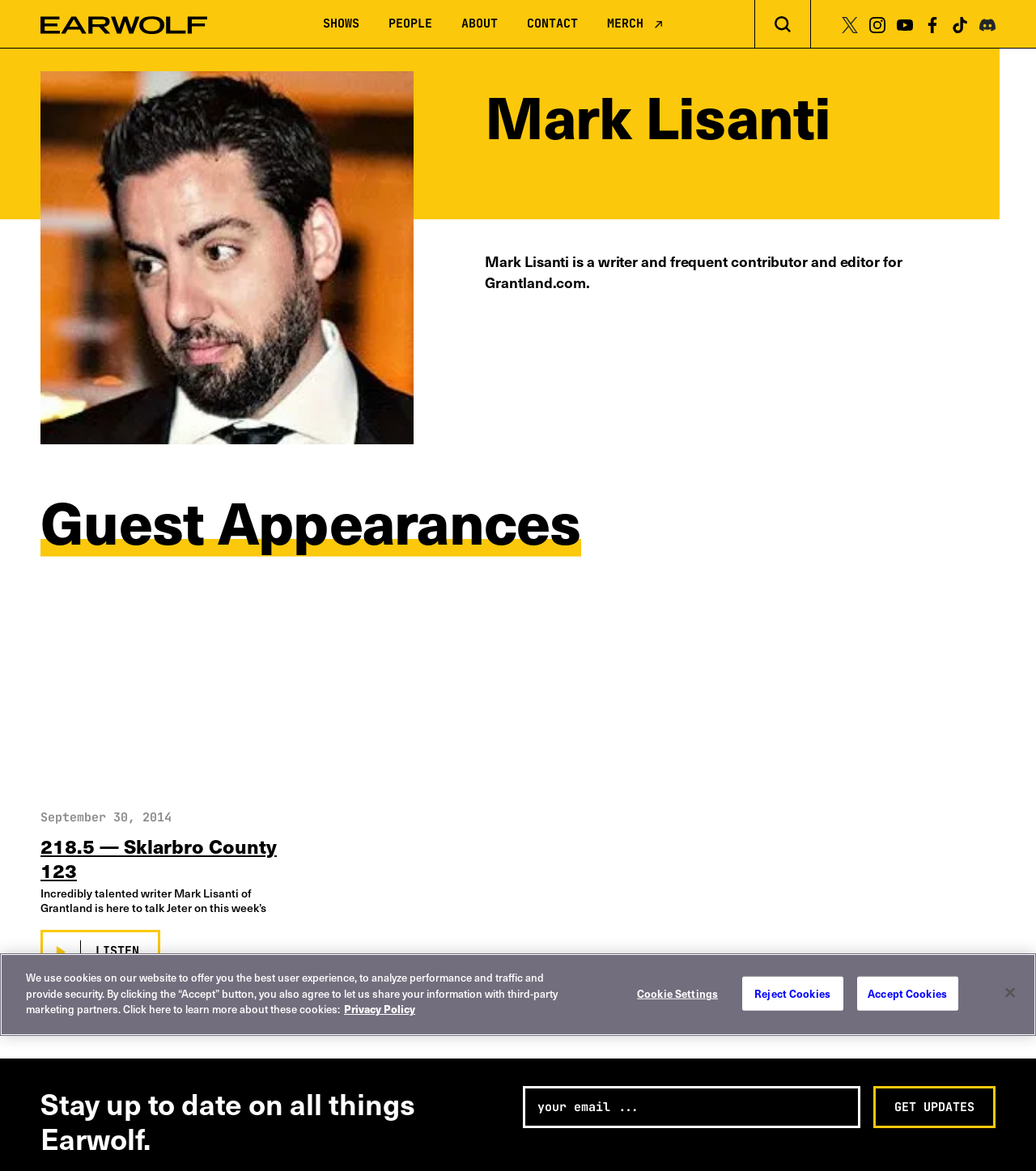Show me the bounding box coordinates of the clickable region to achieve the task as per the instruction: "Go to the SHOWS page".

[0.311, 0.013, 0.346, 0.027]